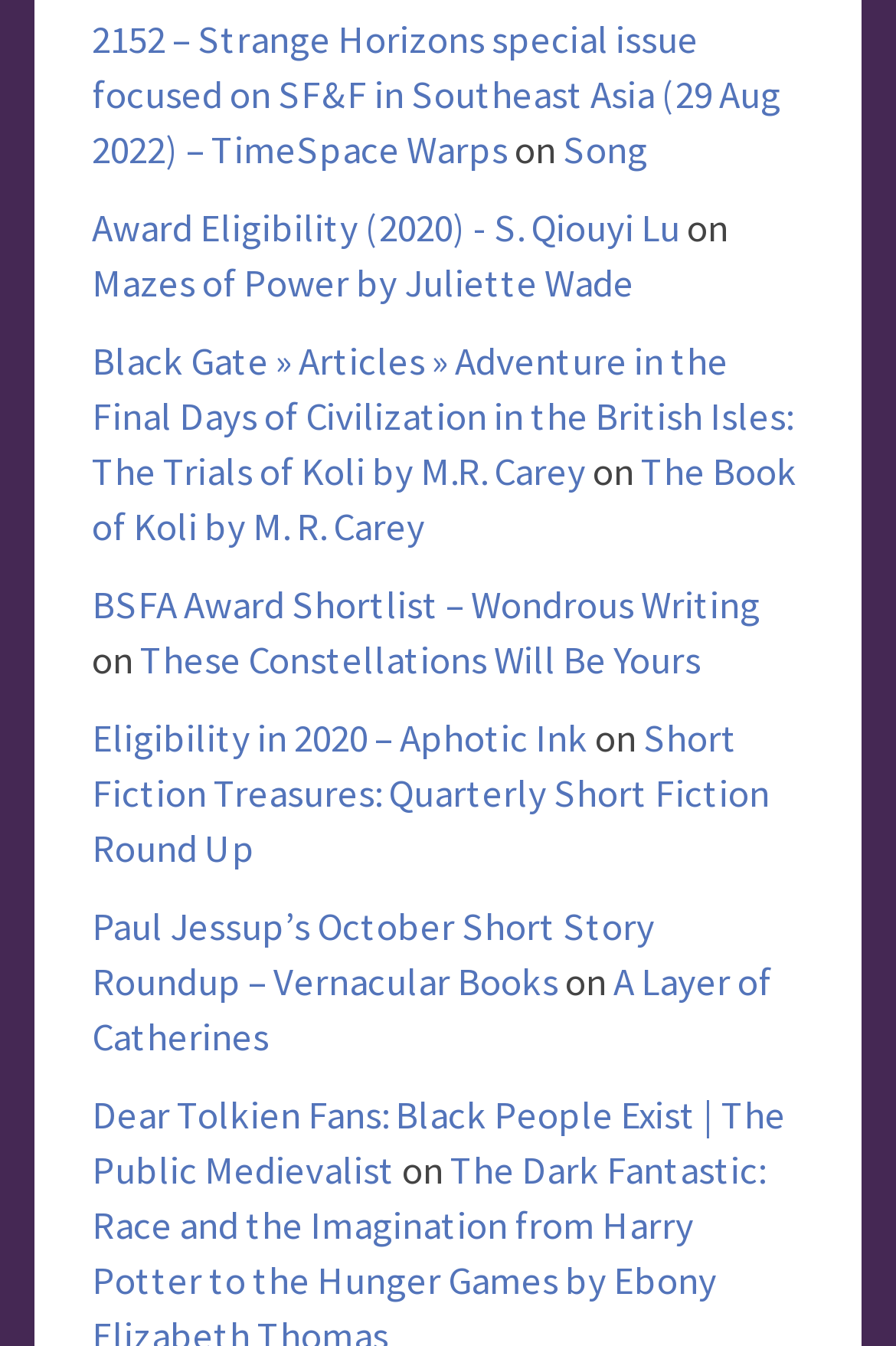Please identify the bounding box coordinates of the region to click in order to complete the given instruction: "explore the Book of Koli by M. R. Carey". The coordinates should be four float numbers between 0 and 1, i.e., [left, top, right, bottom].

[0.103, 0.332, 0.89, 0.41]